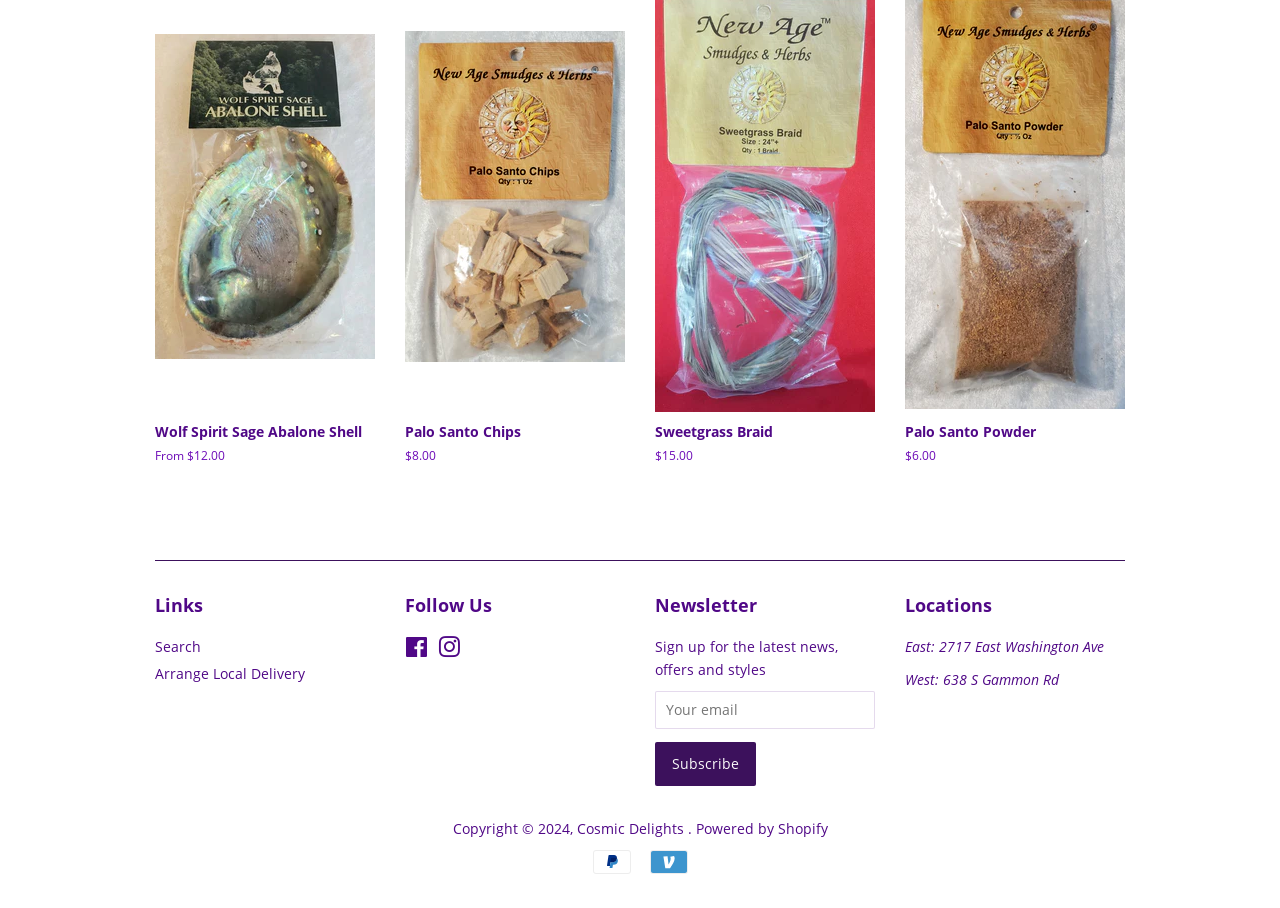Based on the element description: "Privacy", identify the bounding box coordinates for this UI element. The coordinates must be four float numbers between 0 and 1, listed as [left, top, right, bottom].

None